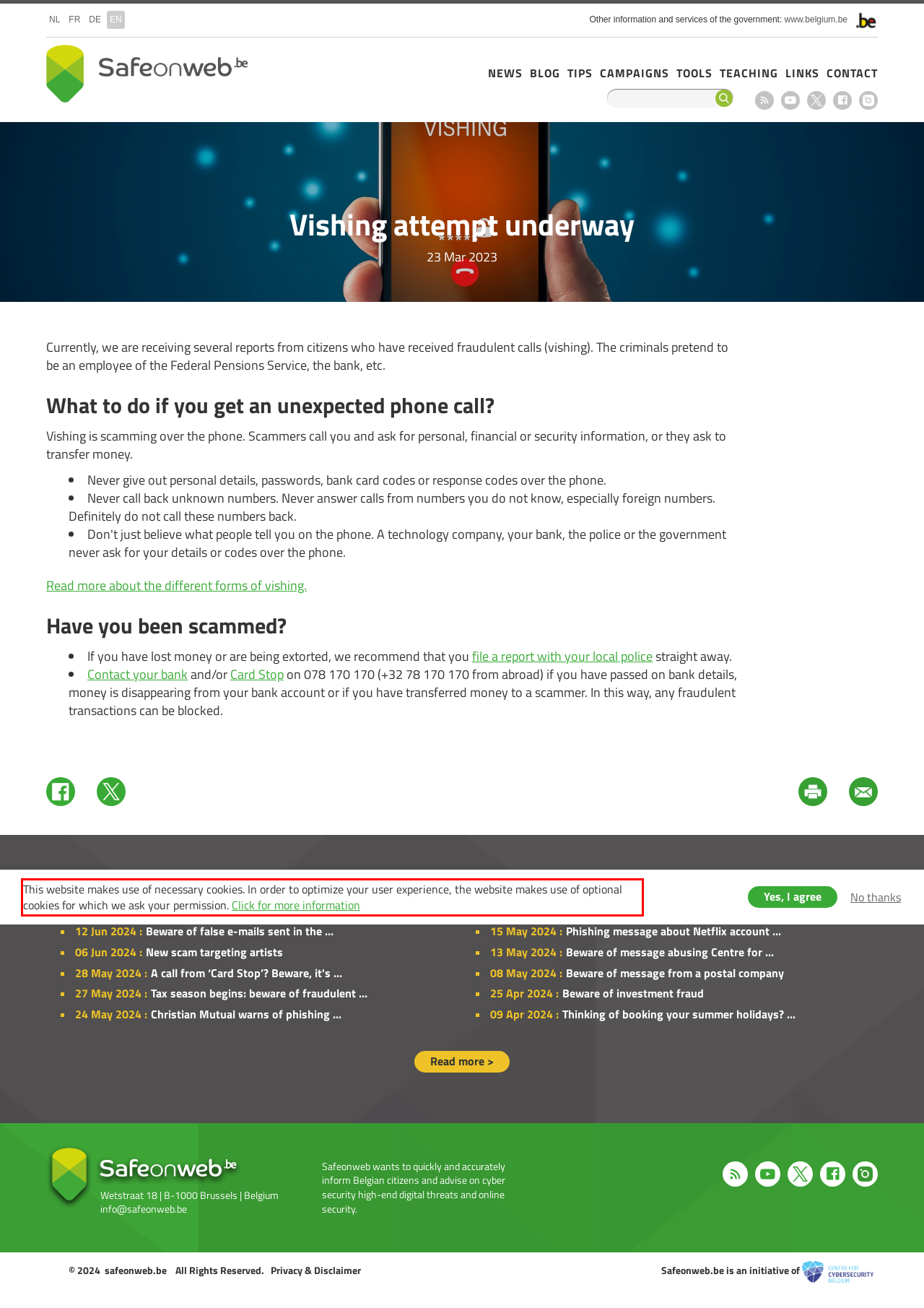The screenshot you have been given contains a UI element surrounded by a red rectangle. Use OCR to read and extract the text inside this red rectangle.

This website makes use of necessary cookies. In order to optimize your user experience, the website makes use of optional cookies for which we ask your permission. Click for more information